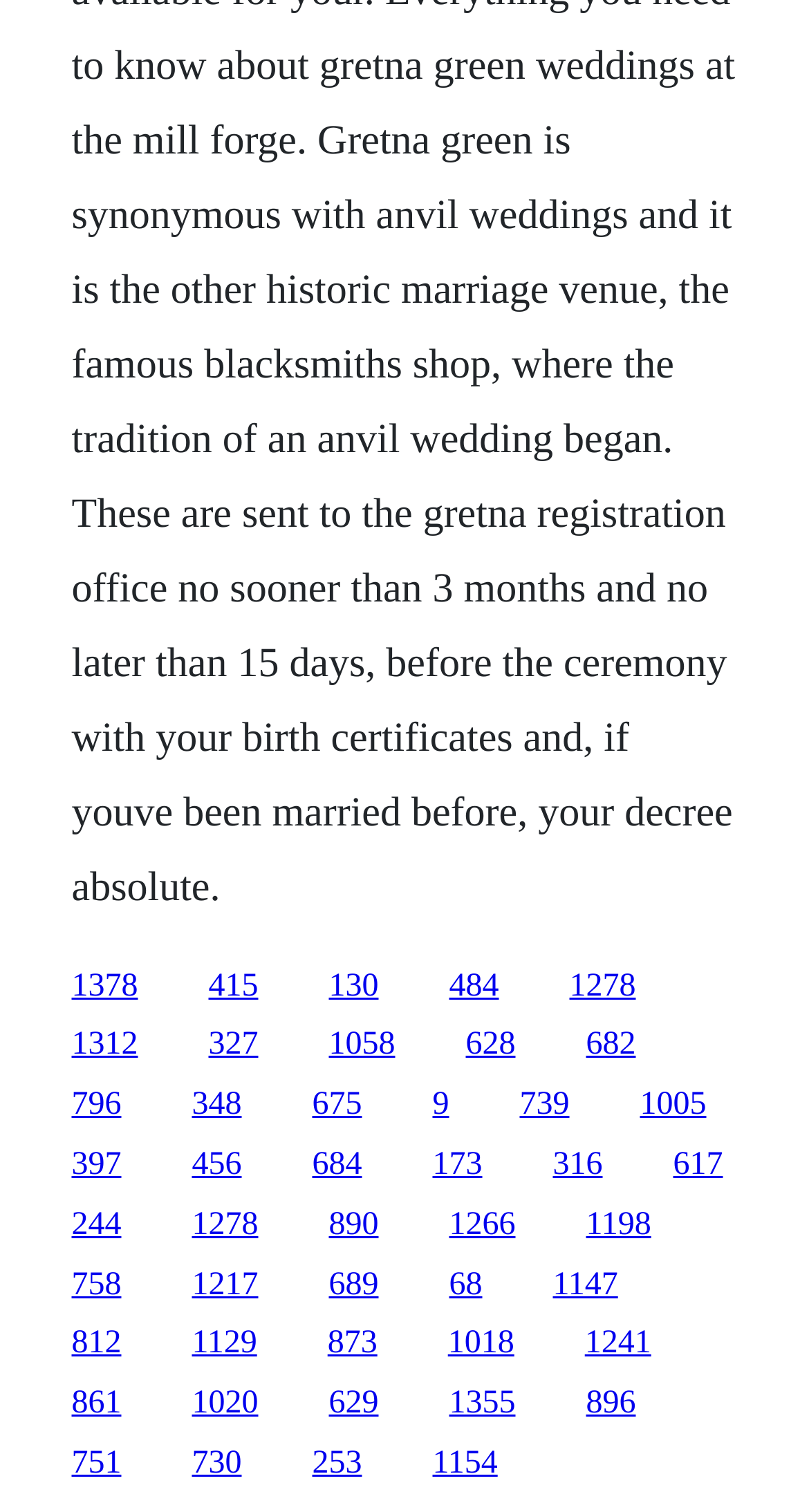Please mark the clickable region by giving the bounding box coordinates needed to complete this instruction: "click the link 1020".

[0.237, 0.917, 0.319, 0.94]